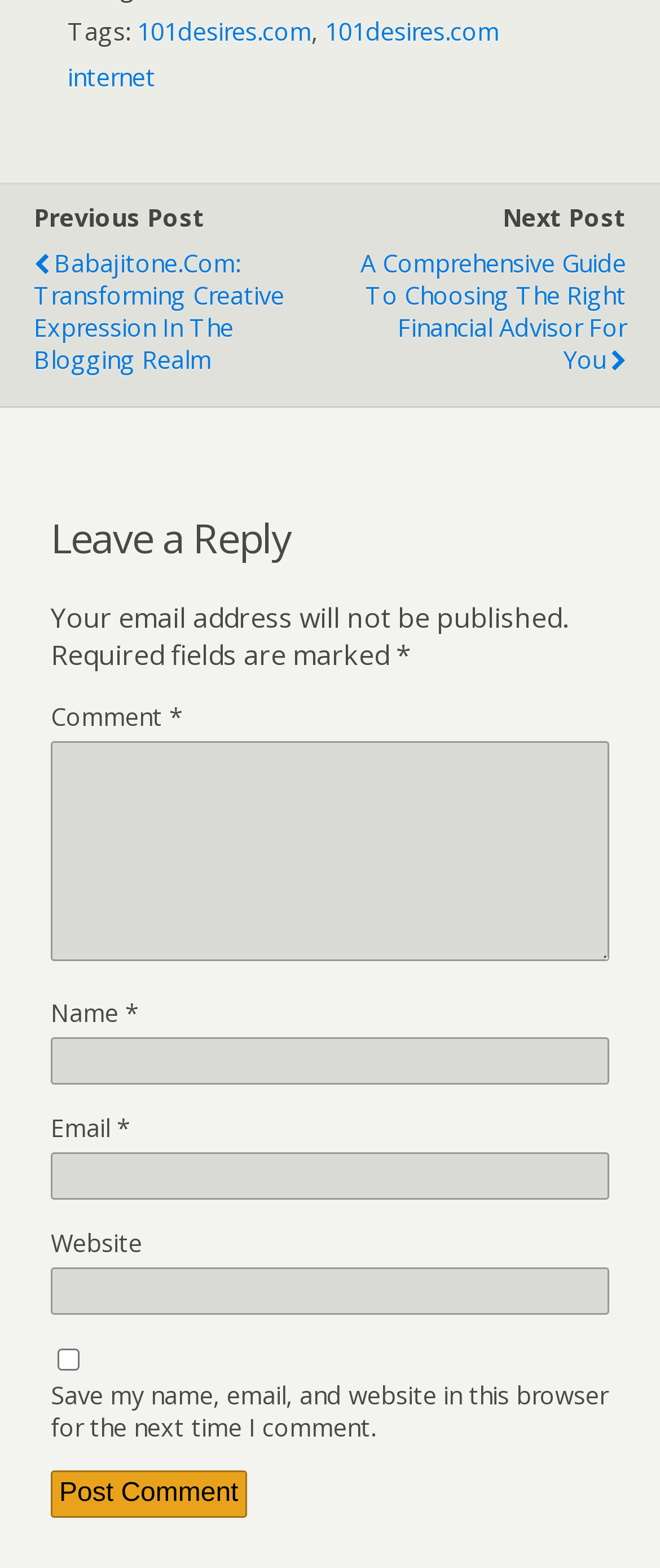Specify the bounding box coordinates for the region that must be clicked to perform the given instruction: "Check the 'Save my name, email, and website in this browser for the next time I comment' checkbox".

[0.087, 0.86, 0.121, 0.874]